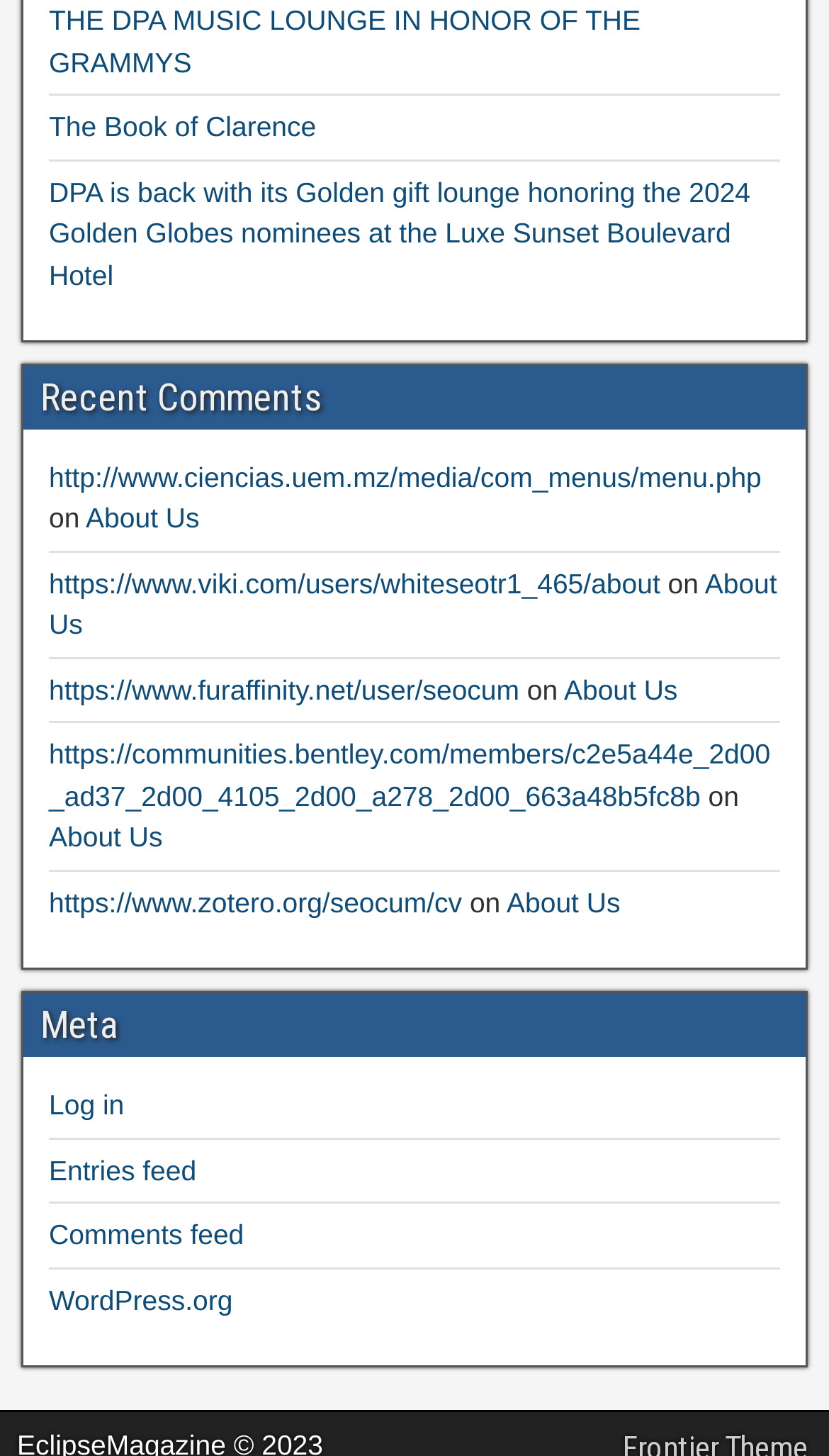Bounding box coordinates should be in the format (top-left x, top-left y, bottom-right x, bottom-right y) and all values should be floating point numbers between 0 and 1. Determine the bounding box coordinate for the UI element described as: The Book of Clarence

[0.059, 0.076, 0.381, 0.098]